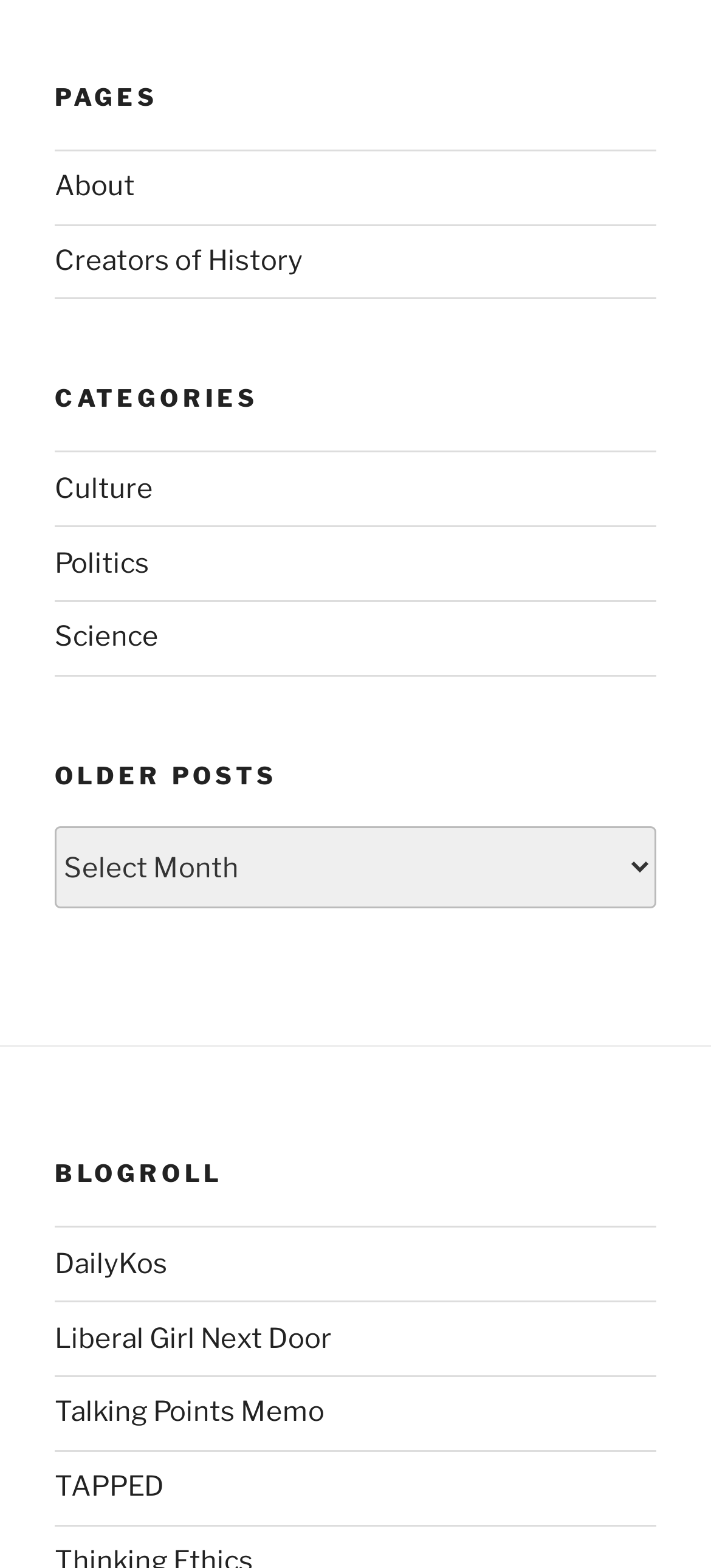Please provide a detailed answer to the question below by examining the image:
What is the first link in the 'BLOGROLL' section?

I looked at the links under the 'BLOGROLL' section and found that the first link is 'DailyKos', which is located at the top of the section.